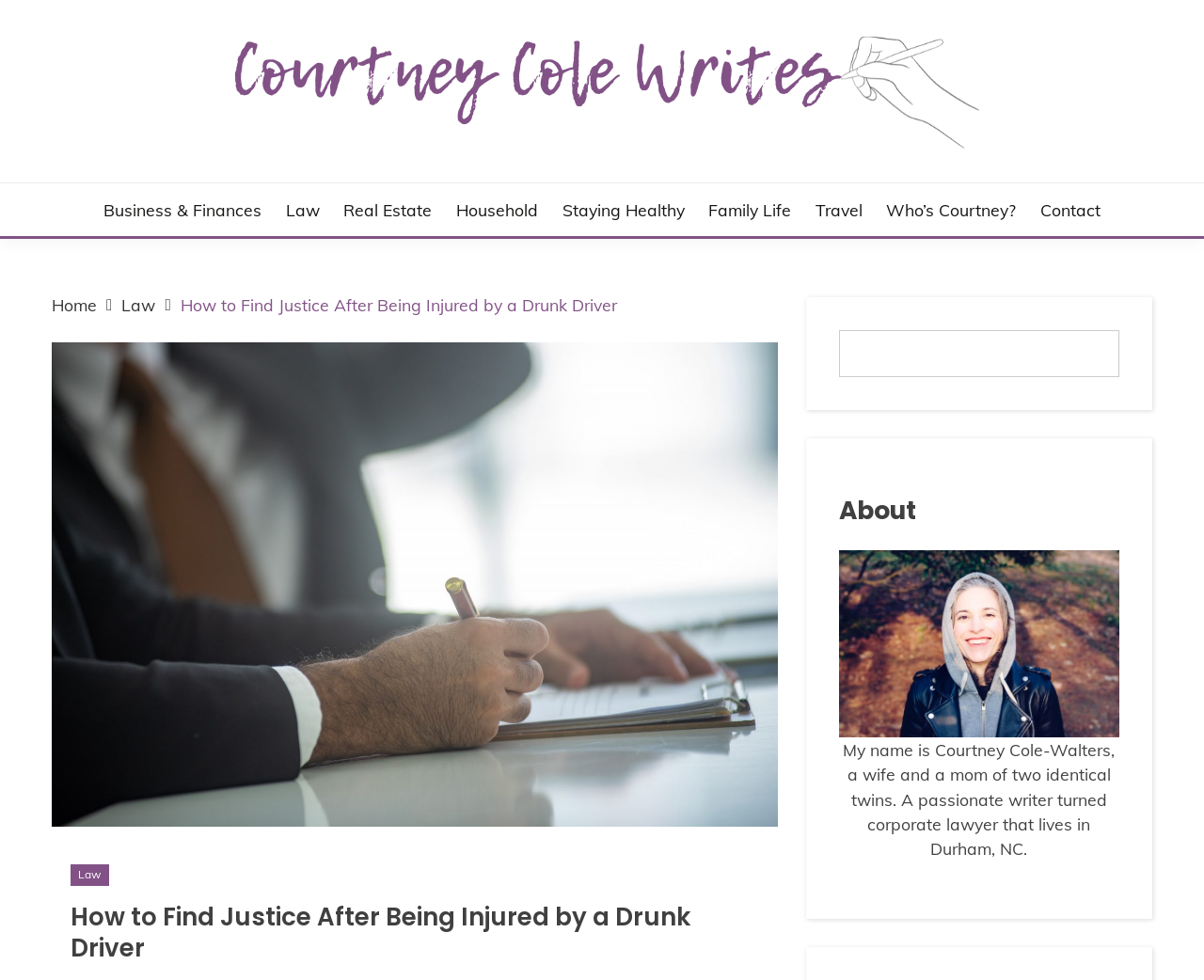Please provide a comprehensive response to the question based on the details in the image: What is the category of the current webpage?

I found the answer by looking at the breadcrumbs navigation, where it says 'Home > Law > How to Find Justice After Being Injured by a Drunk Driver'.